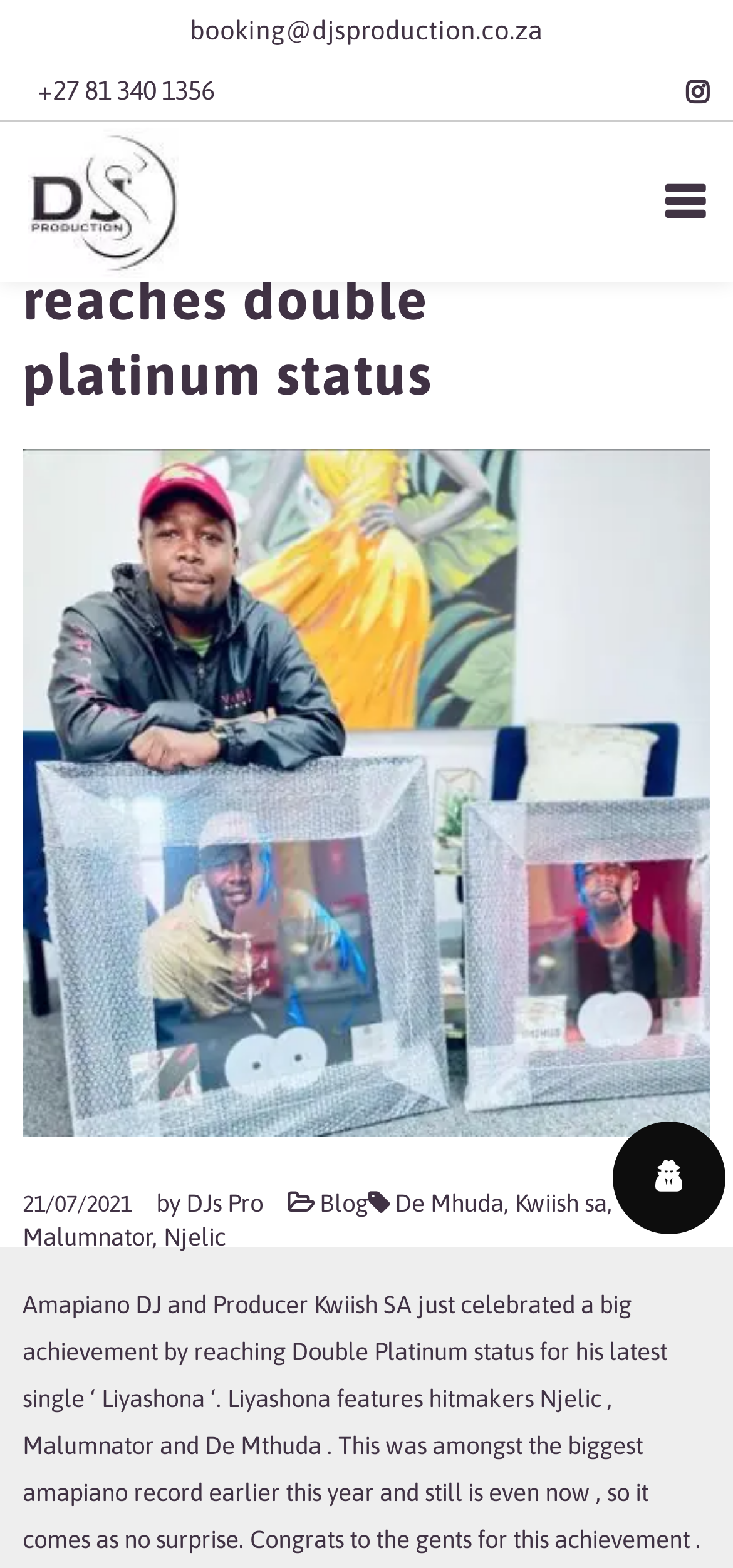Determine the bounding box coordinates of the section I need to click to execute the following instruction: "Visit Kwiish SA's Instagram". Provide the coordinates as four float numbers between 0 and 1, i.e., [left, top, right, bottom].

[0.933, 0.036, 0.969, 0.081]